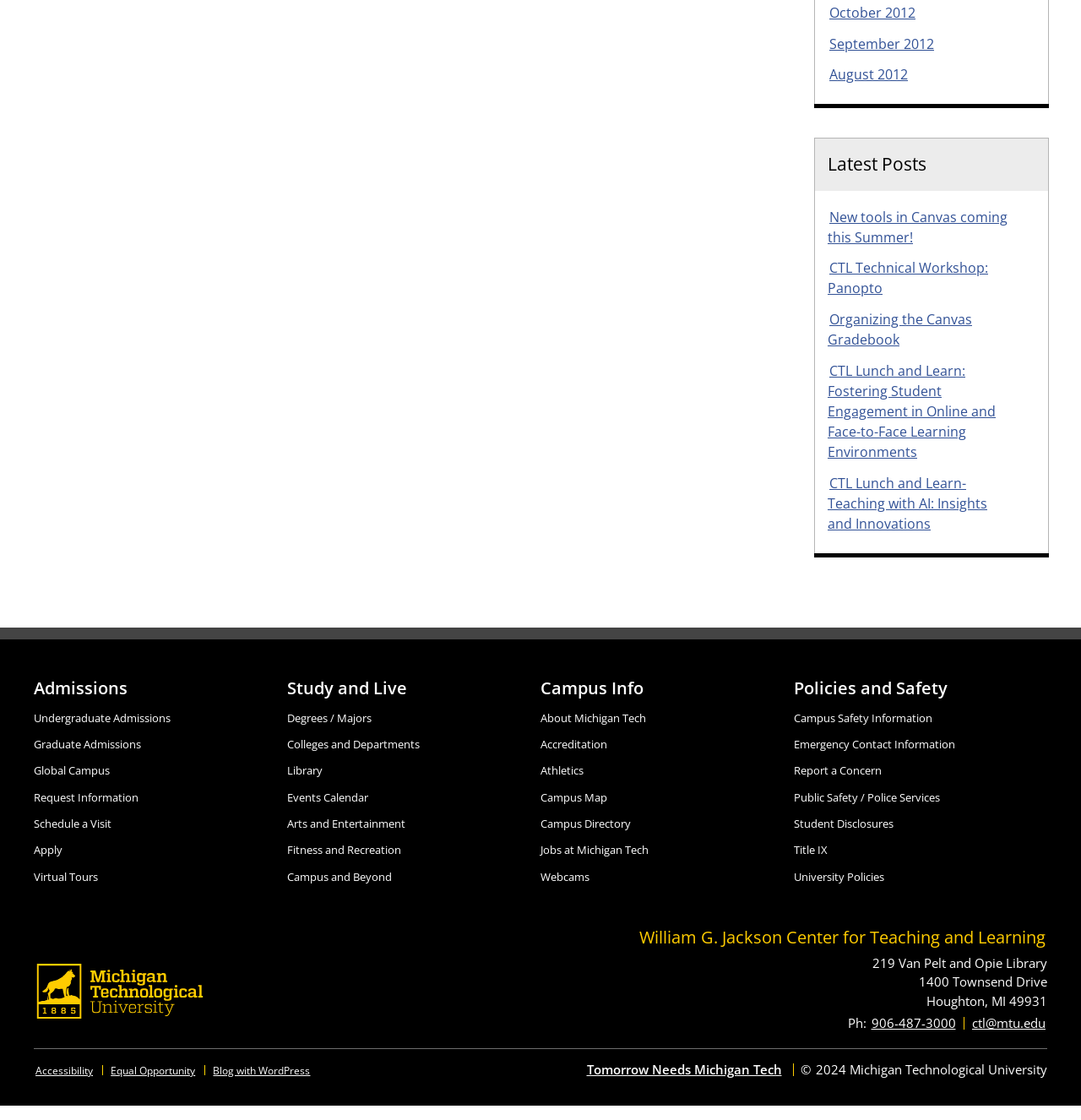How many links are there under 'Policies and Safety'?
Using the image provided, answer with just one word or phrase.

7